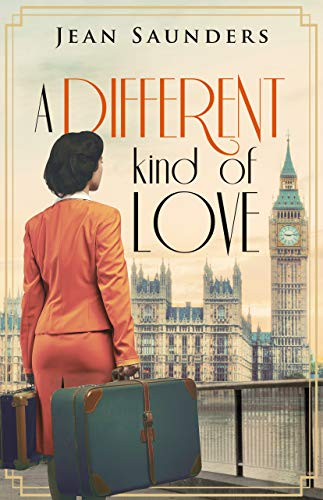What is behind the woman?
Provide a detailed answer to the question using information from the image.

The iconic silhouette of London's Big Ben and cityscape is beautifully illustrated behind the woman, hinting at the novel's setting and the themes of adventure and romance.